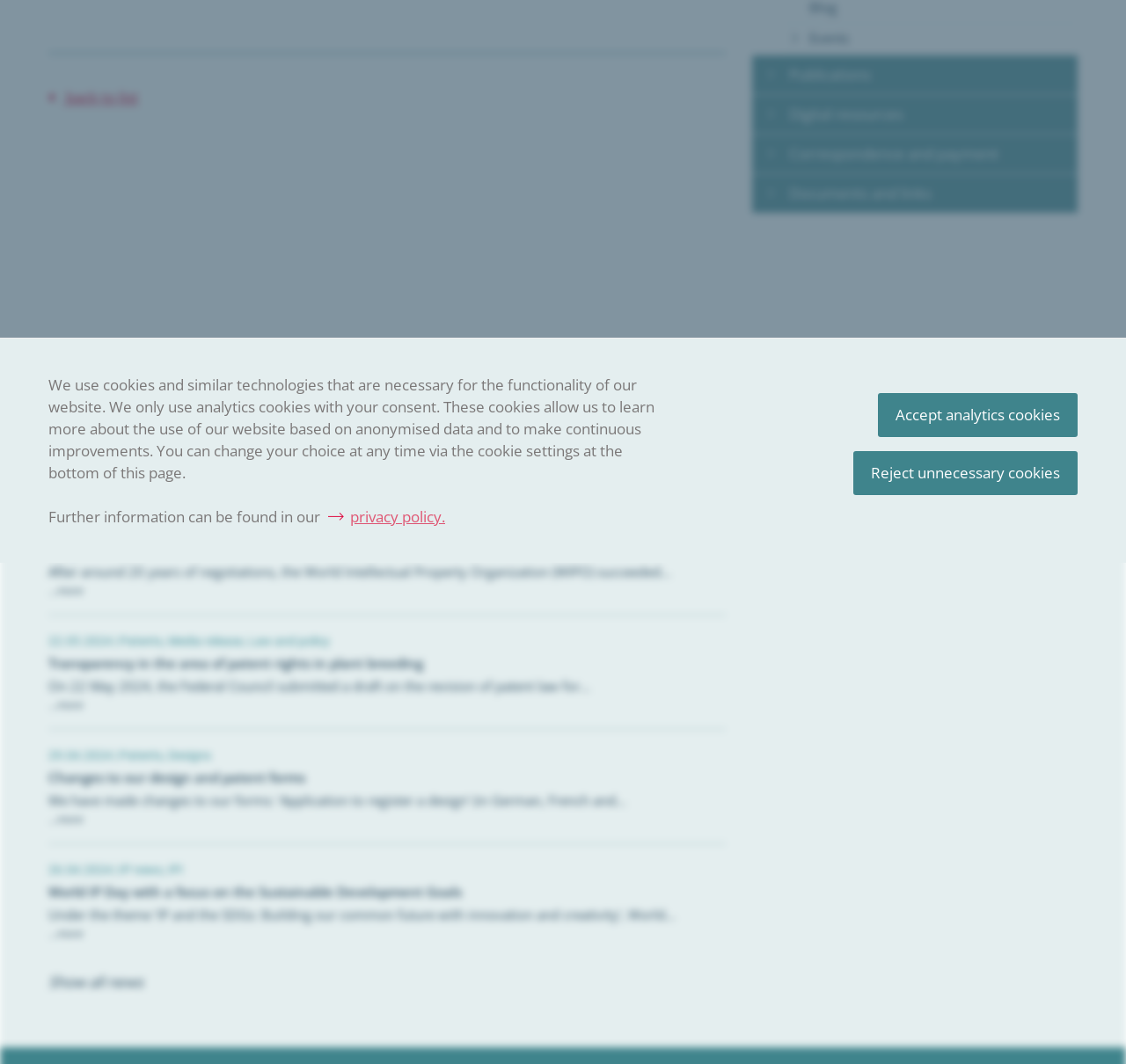Locate the bounding box of the UI element defined by this description: "Patents". The coordinates should be given as four float numbers between 0 and 1, formatted as [left, top, right, bottom].

[0.106, 0.596, 0.145, 0.609]